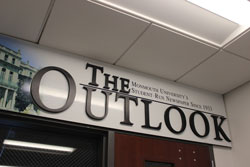Where is the sign likely located?
Observe the image and answer the question with a one-word or short phrase response.

Near the entrance to the newspaper's office